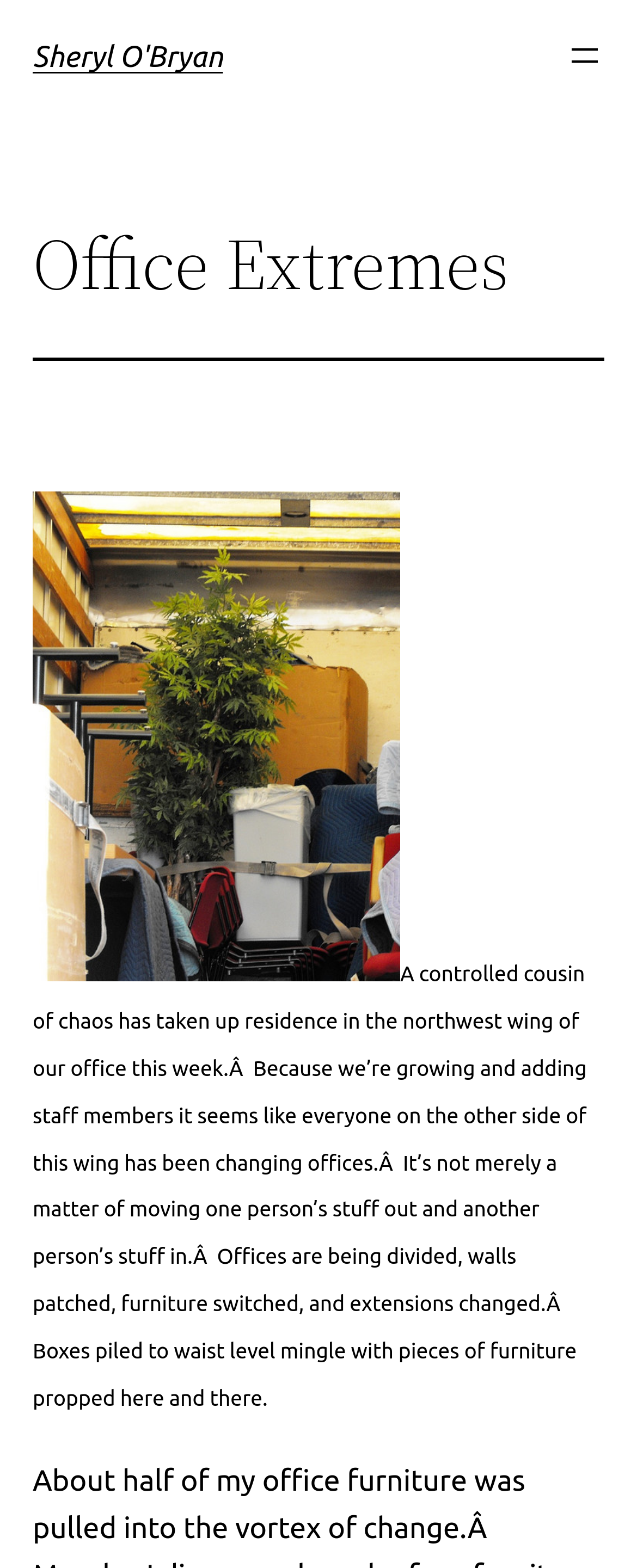Create a full and detailed caption for the entire webpage.

The webpage is about Sheryl O'Bryan and Office Extremes. At the top left, there is a heading with the title "Sheryl O'Bryan", which is also a link. Below it, there is a button to open a menu at the top right corner. 

The main content is divided into two sections. On the left side, there is a heading "Office Extremes" followed by a horizontal separator. Below the separator, there is a link "office pre-move" with an accompanying image to its right. The image is positioned slightly above the link.

To the right of the link and image, there is a block of text that describes a chaotic office environment. The text explains that the office is undergoing changes due to staff additions, resulting in offices being divided, walls patched, and furniture rearranged. The text is quite long and takes up most of the right side of the webpage.